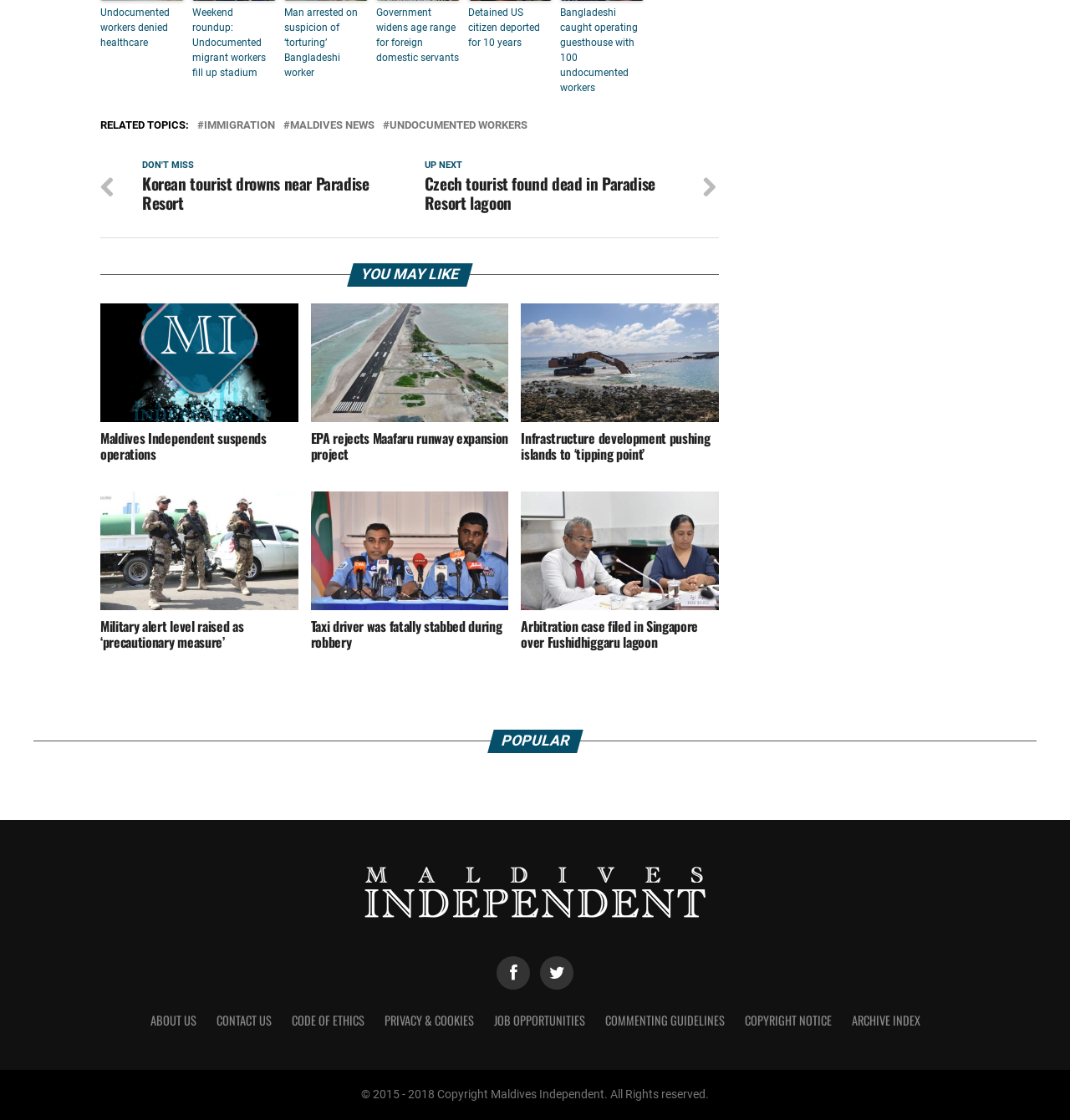Please find and report the bounding box coordinates of the element to click in order to perform the following action: "Visit Maldives Independent homepage". The coordinates should be expressed as four float numbers between 0 and 1, in the format [left, top, right, bottom].

[0.338, 0.82, 0.662, 0.834]